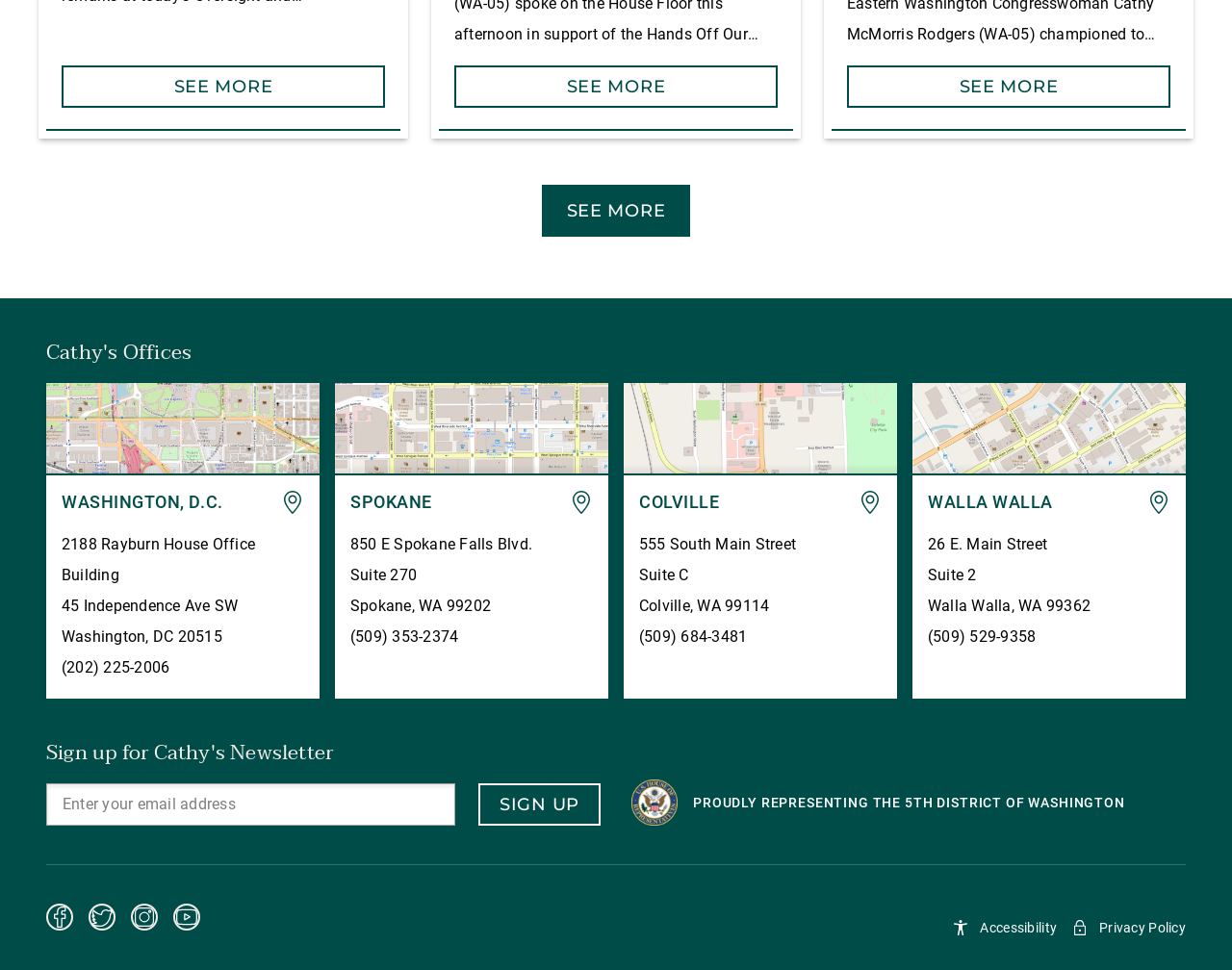Find the bounding box coordinates for the area that must be clicked to perform this action: "Visit Washington, D.C. office".

[0.0, 0.395, 0.259, 0.72]